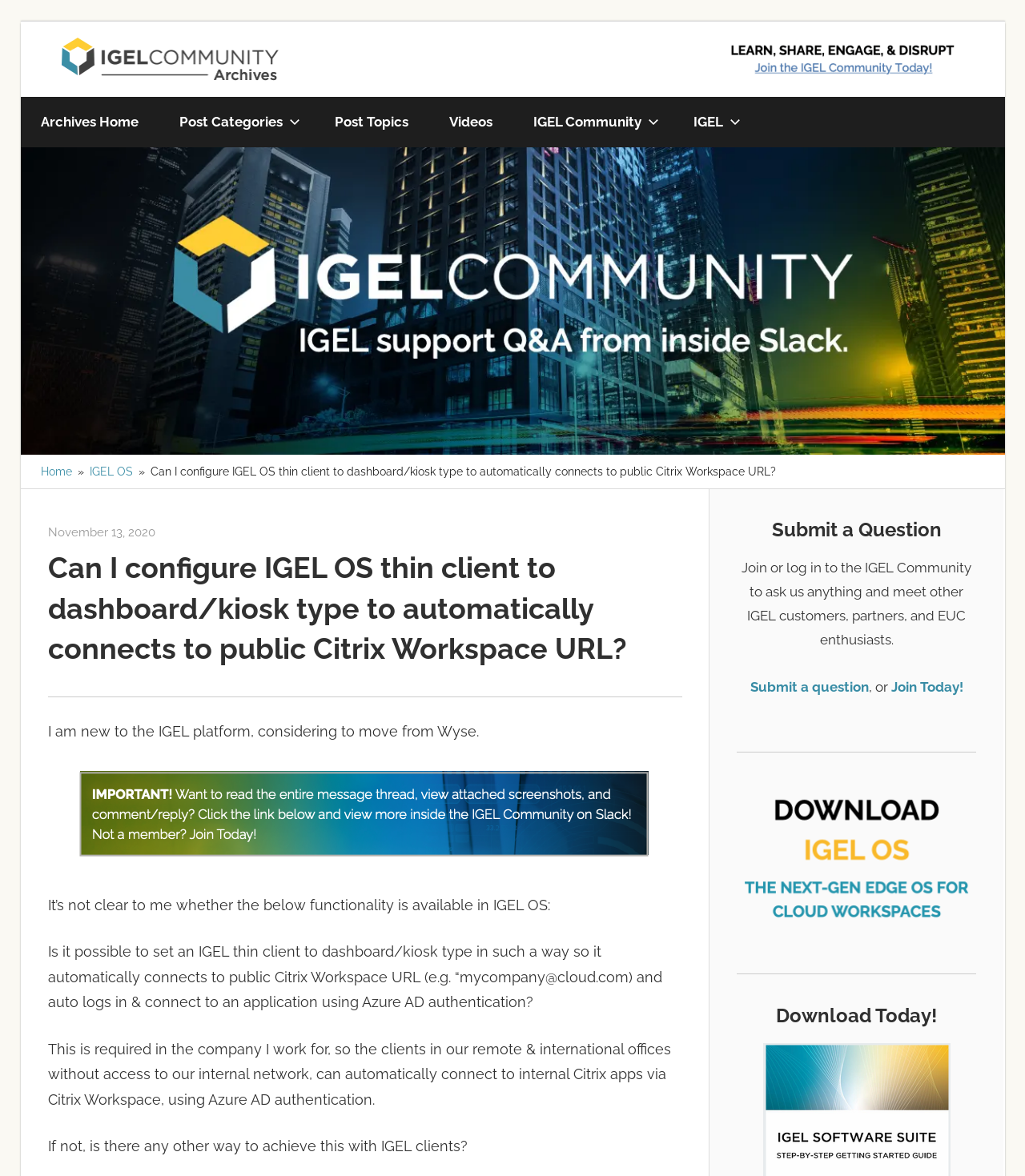Please determine the bounding box coordinates of the element's region to click for the following instruction: "Go to 'Post Categories'".

[0.155, 0.082, 0.307, 0.125]